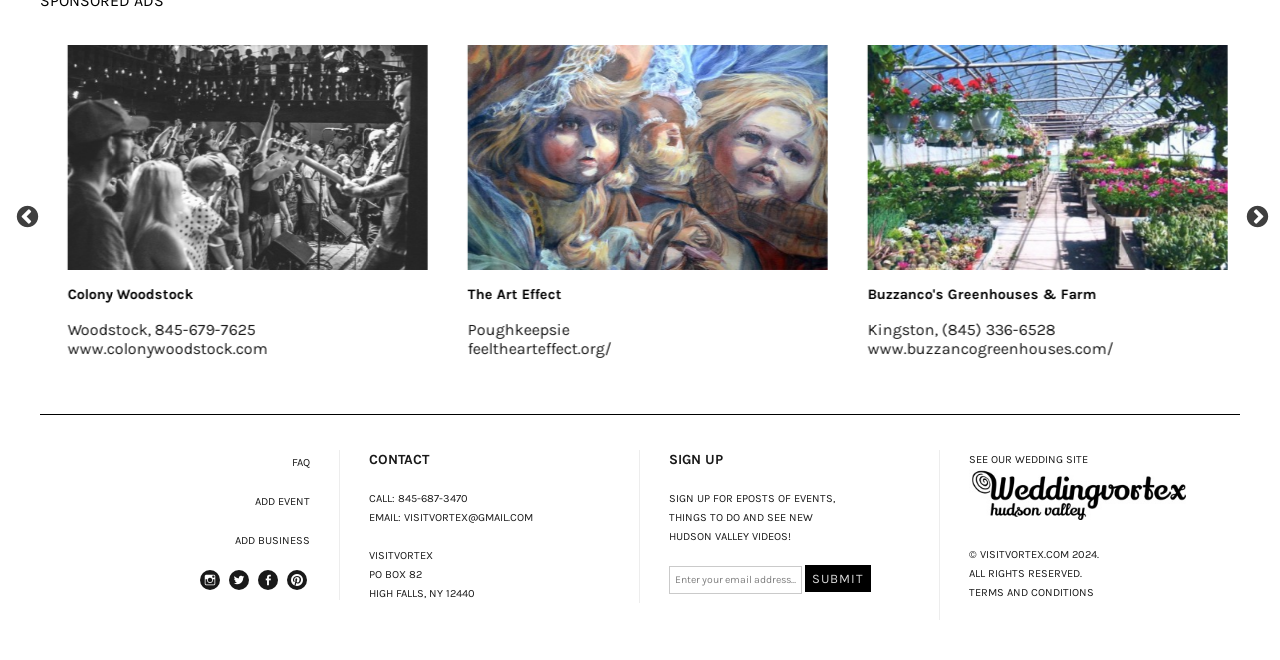Please identify the bounding box coordinates of the clickable element to fulfill the following instruction: "Submit your email address". The coordinates should be four float numbers between 0 and 1, i.e., [left, top, right, bottom].

[0.629, 0.856, 0.68, 0.897]